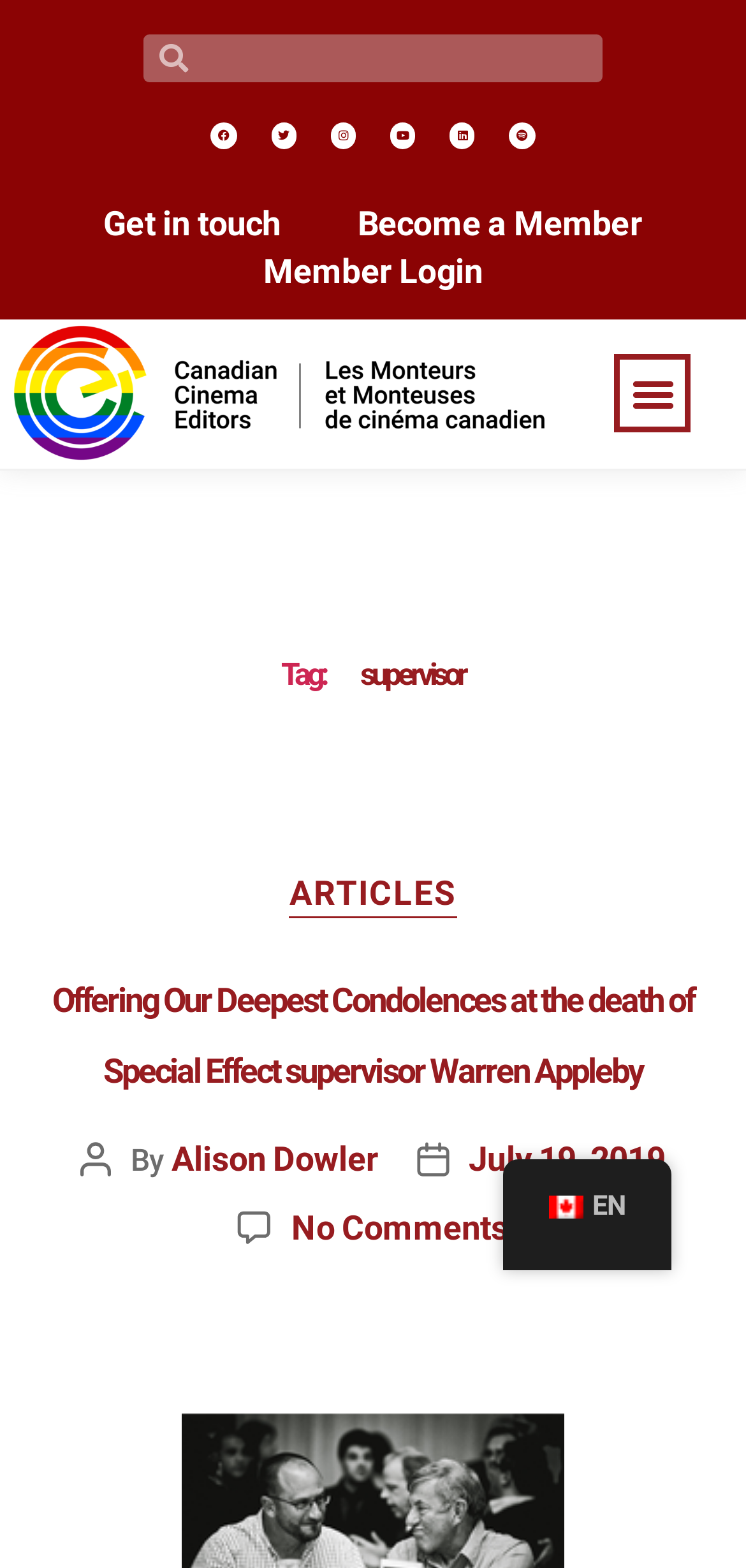Find the bounding box coordinates of the element's region that should be clicked in order to follow the given instruction: "Get in touch with the organization". The coordinates should consist of four float numbers between 0 and 1, i.e., [left, top, right, bottom].

[0.087, 0.112, 0.428, 0.173]